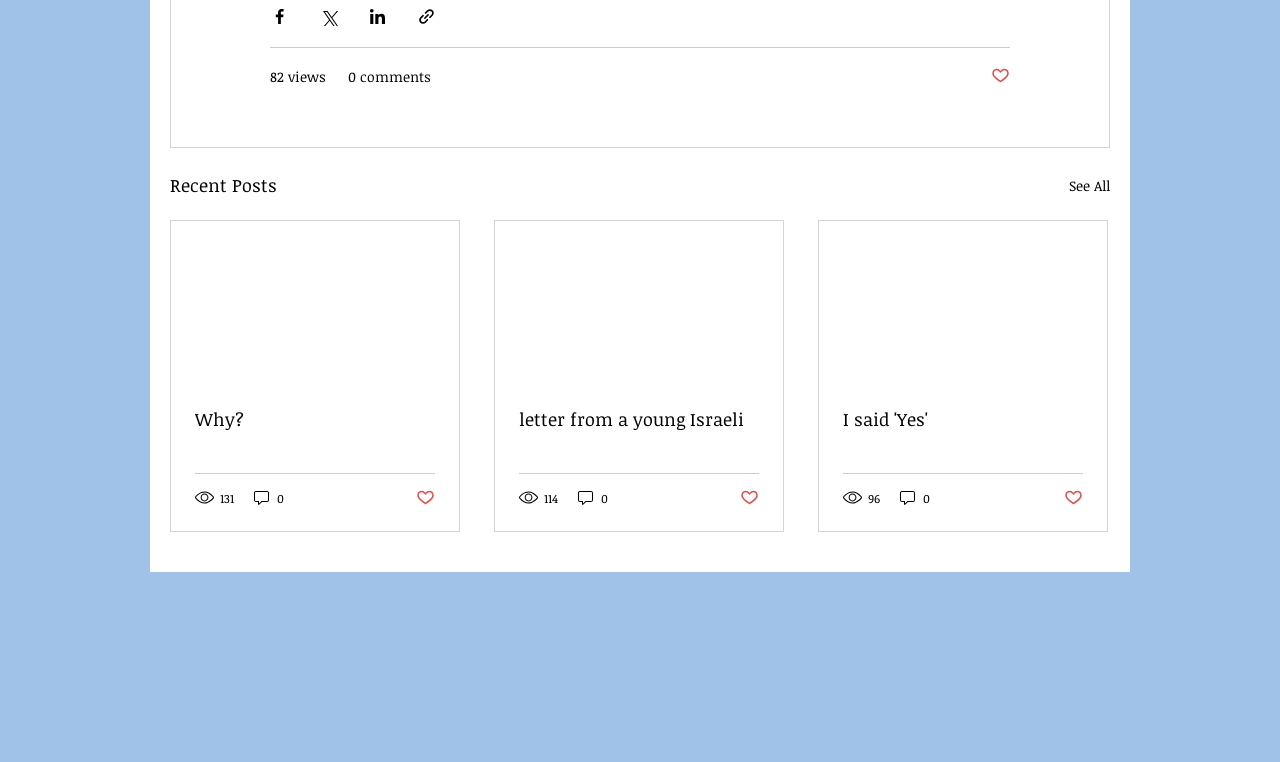Based on the element description: "82 views", identify the bounding box coordinates for this UI element. The coordinates must be four float numbers between 0 and 1, listed as [left, top, right, bottom].

[0.211, 0.086, 0.255, 0.114]